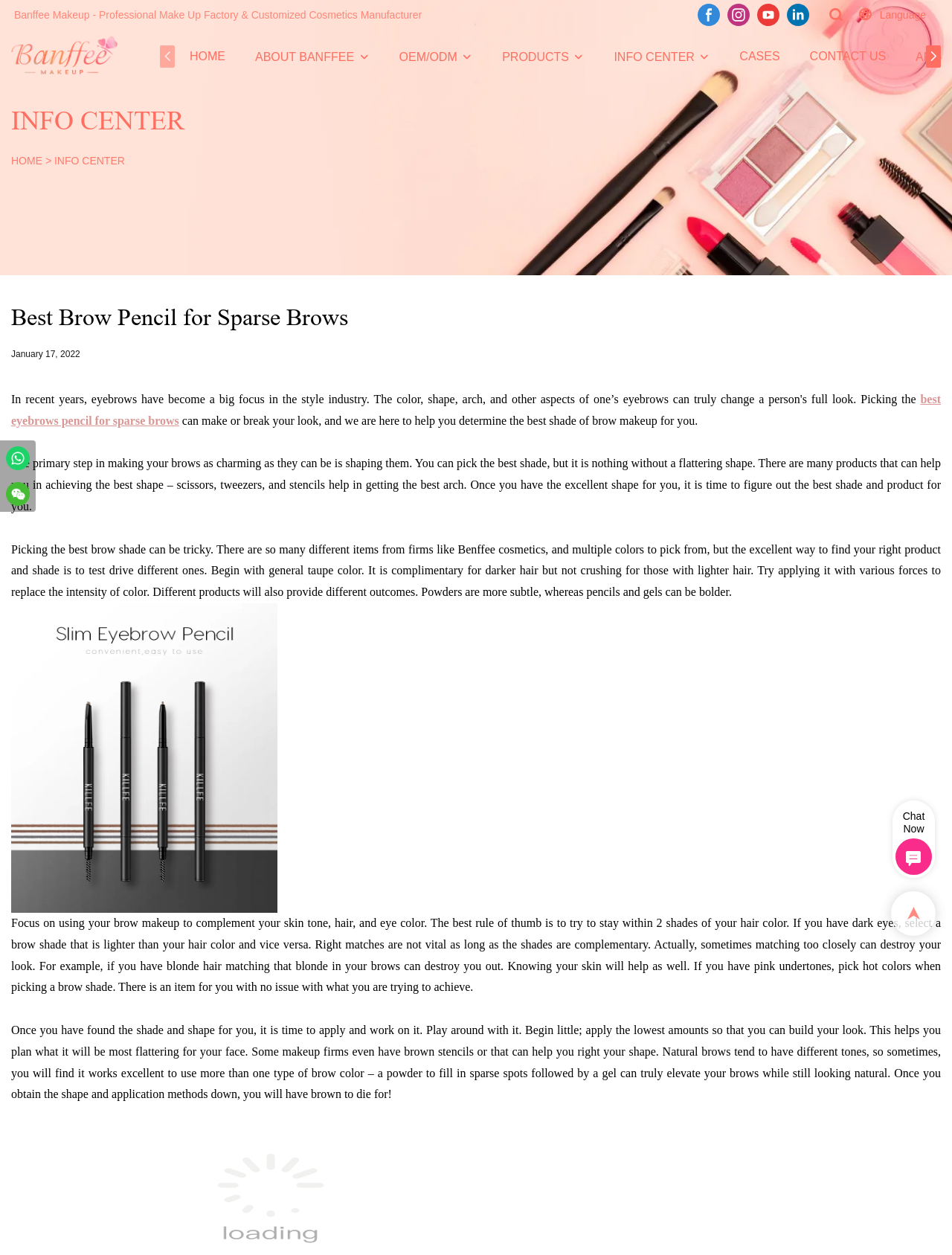Can you extract the primary headline text from the webpage?

Best Brow Pencil for Sparse Brows